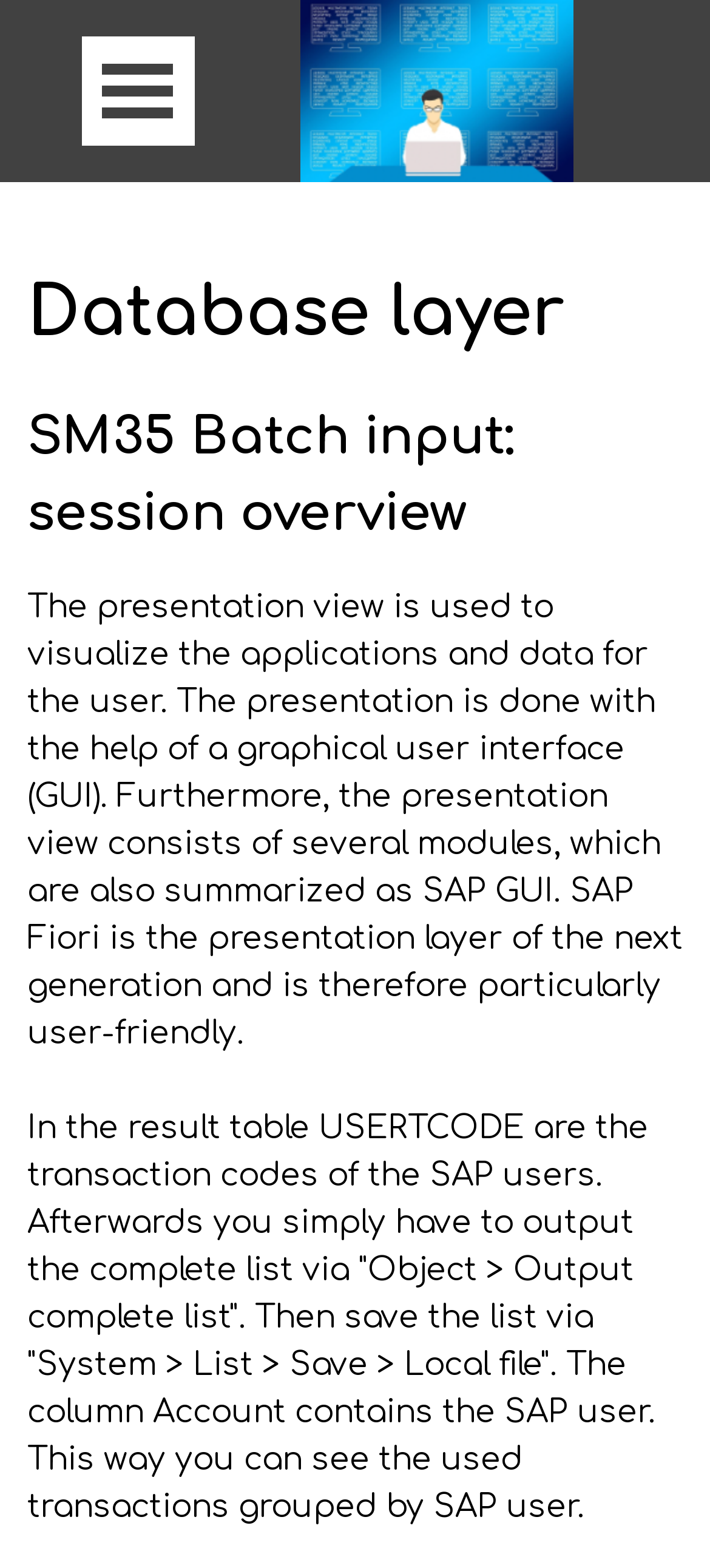Please analyze the image and give a detailed answer to the question:
What is the purpose of the presentation view?

According to the webpage, the presentation view is used to visualize the applications and data for the user, and it is done with the help of a graphical user interface (GUI).